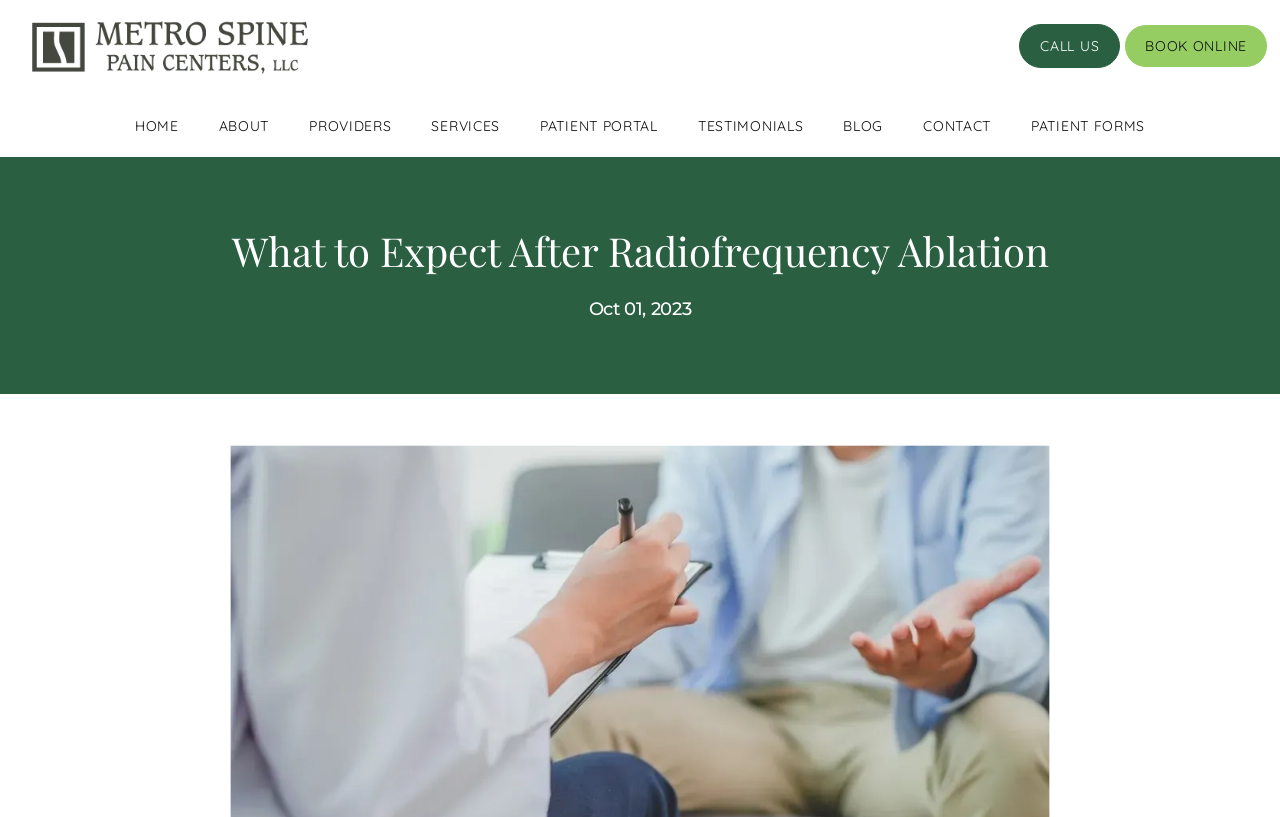Give a one-word or one-phrase response to the question: 
What is the purpose of the 'BOOK ONLINE' button?

To book an appointment